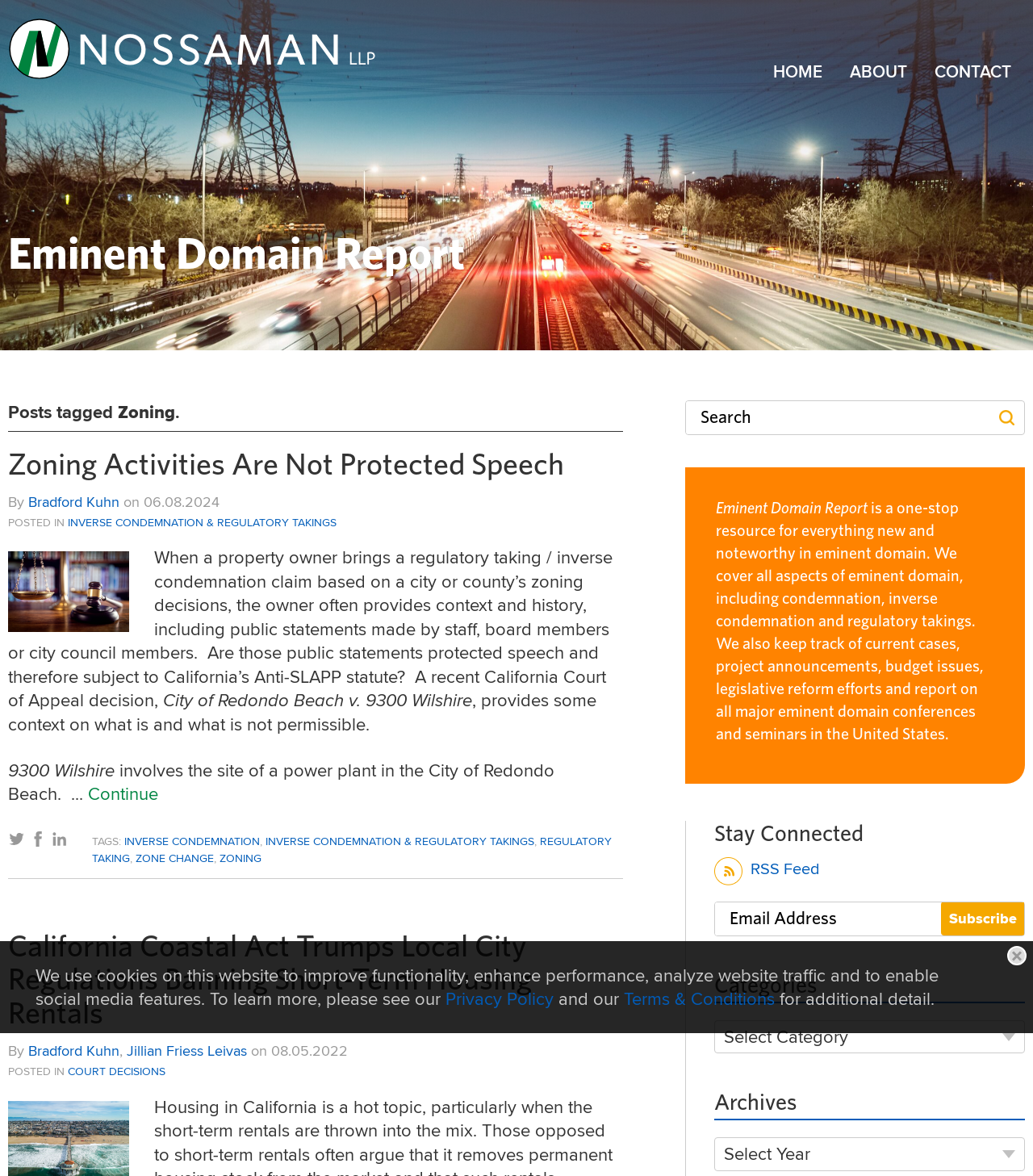Pinpoint the bounding box coordinates of the clickable element to carry out the following instruction: "Click on About Us."

None